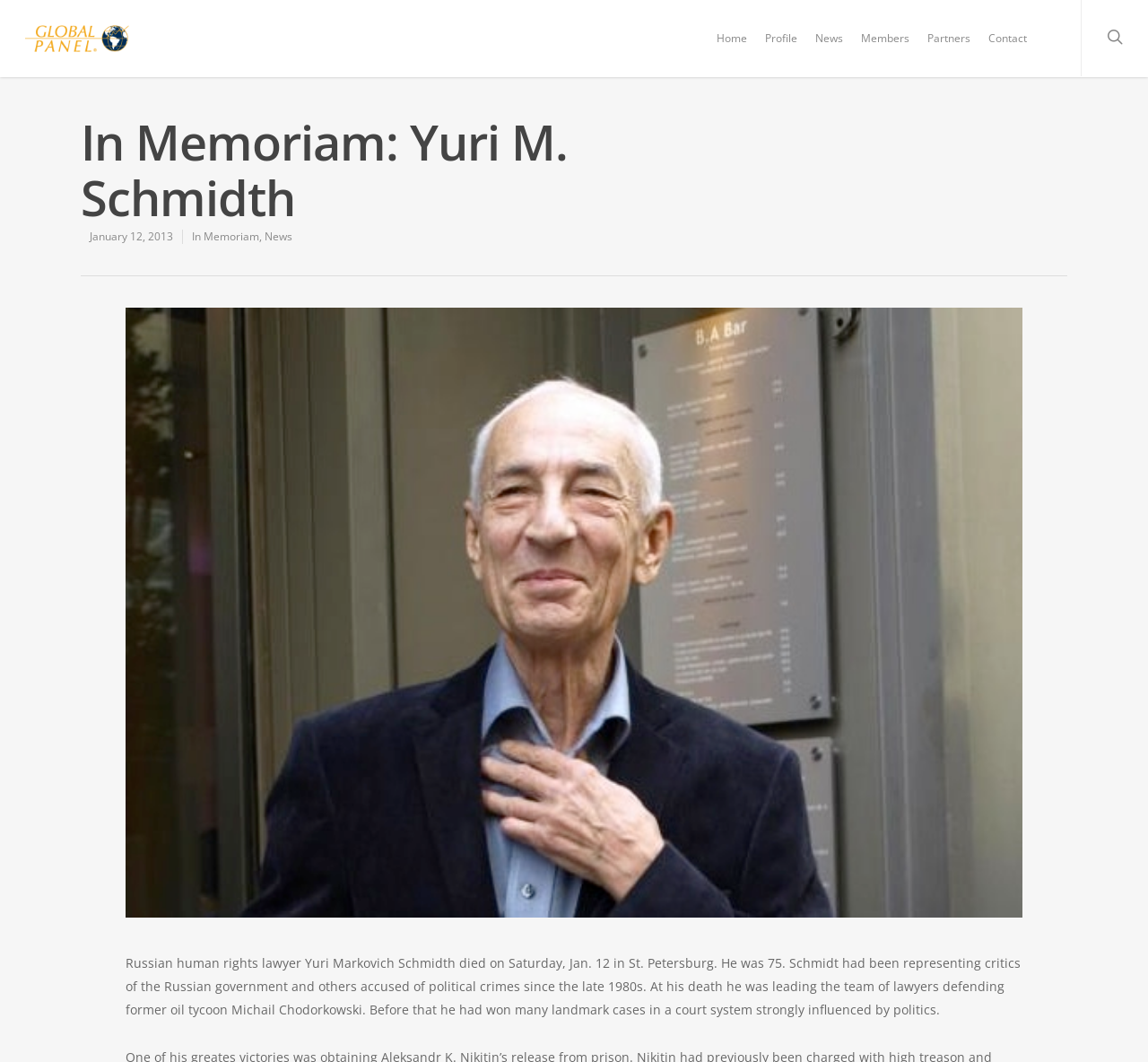Determine the bounding box for the HTML element described here: "News". The coordinates should be given as [left, top, right, bottom] with each number being a float between 0 and 1.

[0.71, 0.024, 0.734, 0.073]